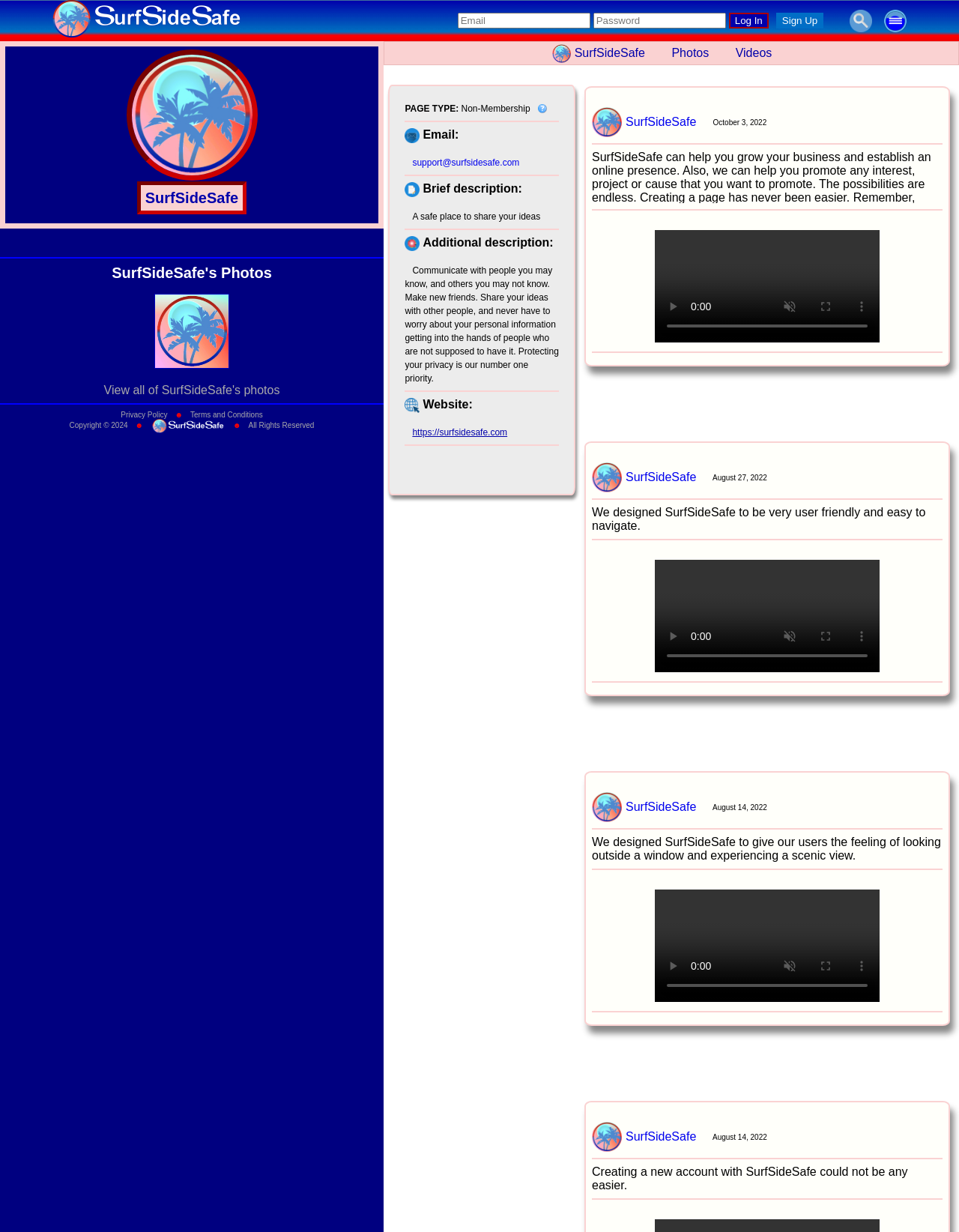Locate the bounding box of the user interface element based on this description: "parent_node: Privacy Policy☻Terms and Conditions".

[0.157, 0.342, 0.235, 0.349]